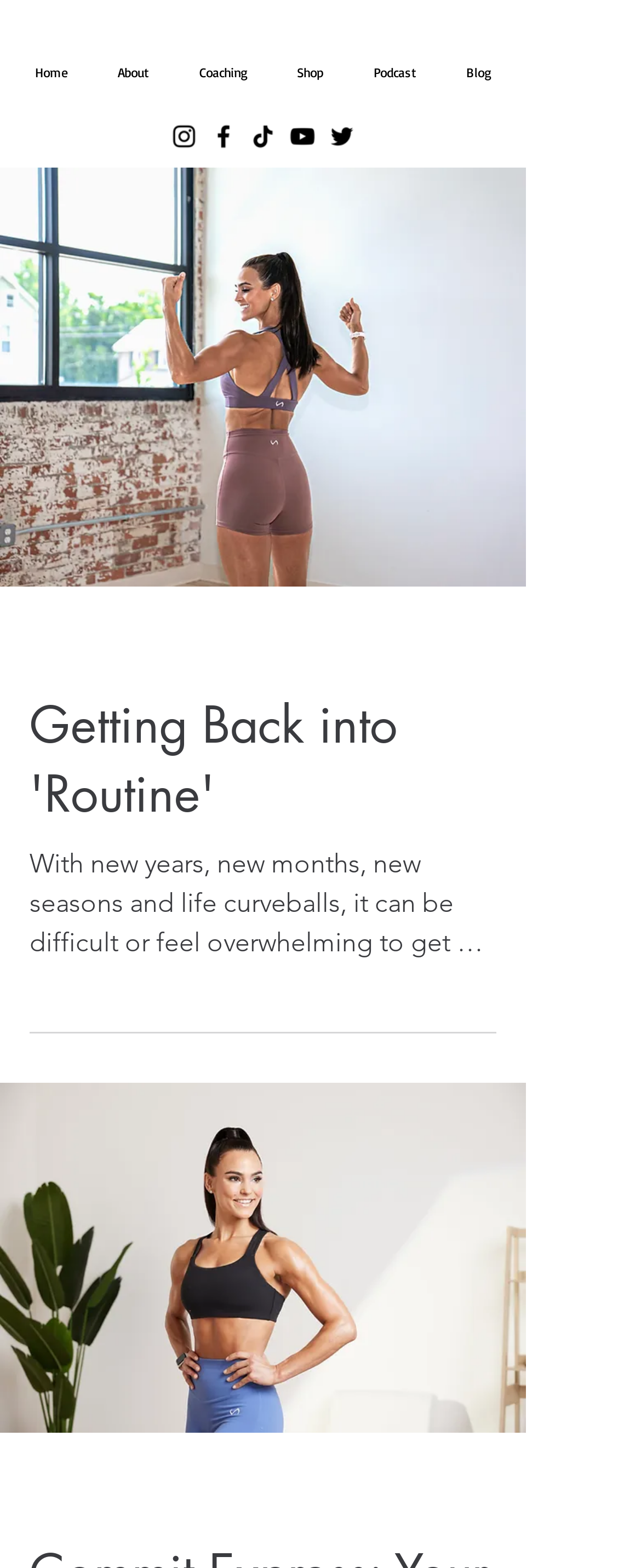Identify the bounding box coordinates of the element to click to follow this instruction: 'read blog post 'Getting Back into 'Routine'''. Ensure the coordinates are four float values between 0 and 1, provided as [left, top, right, bottom].

[0.046, 0.44, 0.774, 0.528]